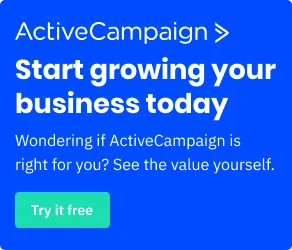What is the purpose of the platform?
Refer to the image and give a detailed answer to the query.

The call-to-action 'Start growing your business today' and the text 'See the value yourself' suggest that the platform is designed to help businesses enhance their marketing efforts, making it clear that the purpose of the platform is business marketing.